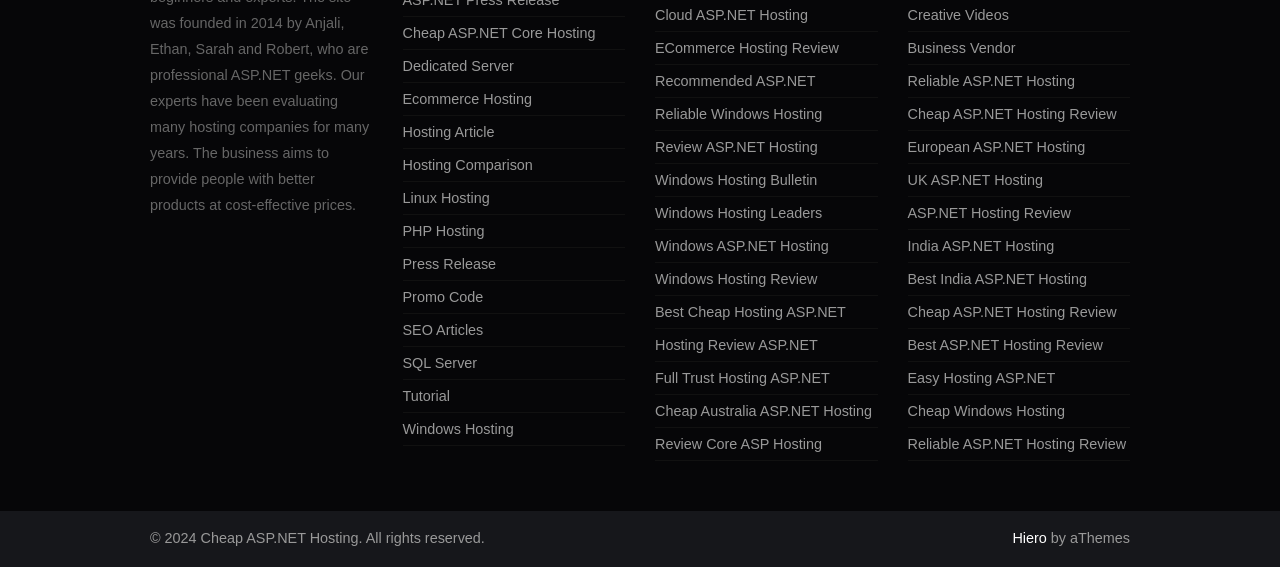Given the element description Hosting Review ASP.NET, specify the bounding box coordinates of the corresponding UI element in the format (top-left x, top-left y, bottom-right x, bottom-right y). All values must be between 0 and 1.

[0.512, 0.595, 0.639, 0.623]